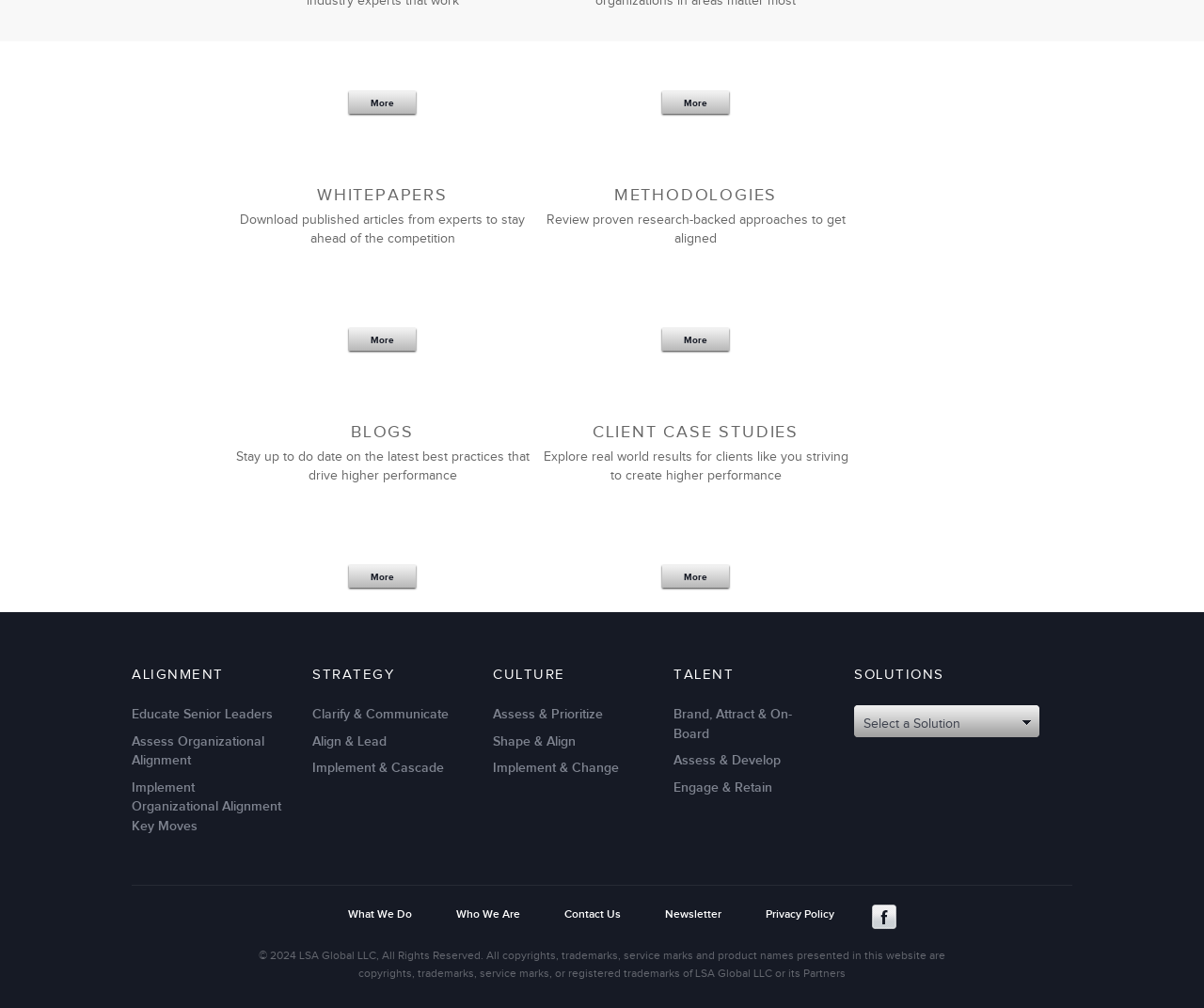How many social media links are available at the bottom of the page?
Using the details from the image, give an elaborate explanation to answer the question.

At the bottom of the page, I can see a single social media link, which is 'Facebook', indicating that there is only one social media link available.